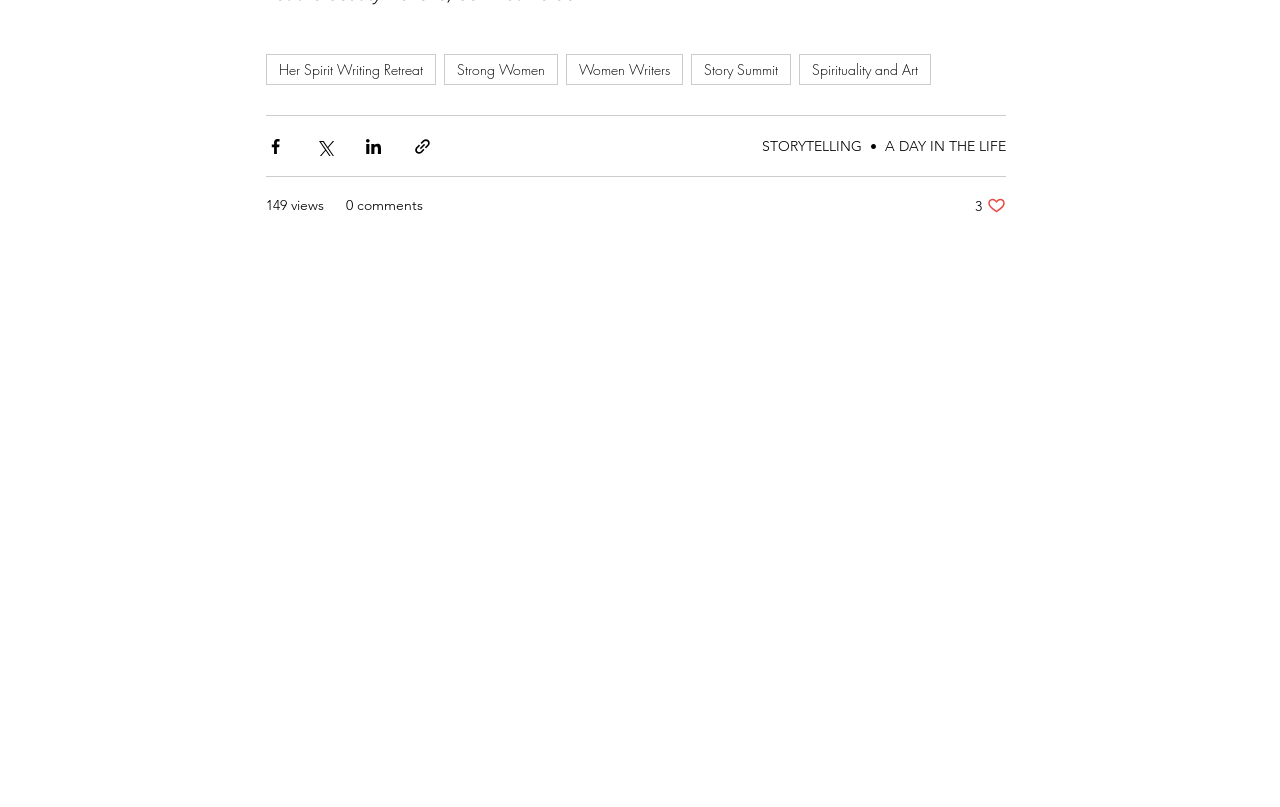Please specify the bounding box coordinates of the clickable region to carry out the following instruction: "Click on the 'Her Spirit Writing Retreat' link". The coordinates should be four float numbers between 0 and 1, in the format [left, top, right, bottom].

[0.208, 0.067, 0.341, 0.106]